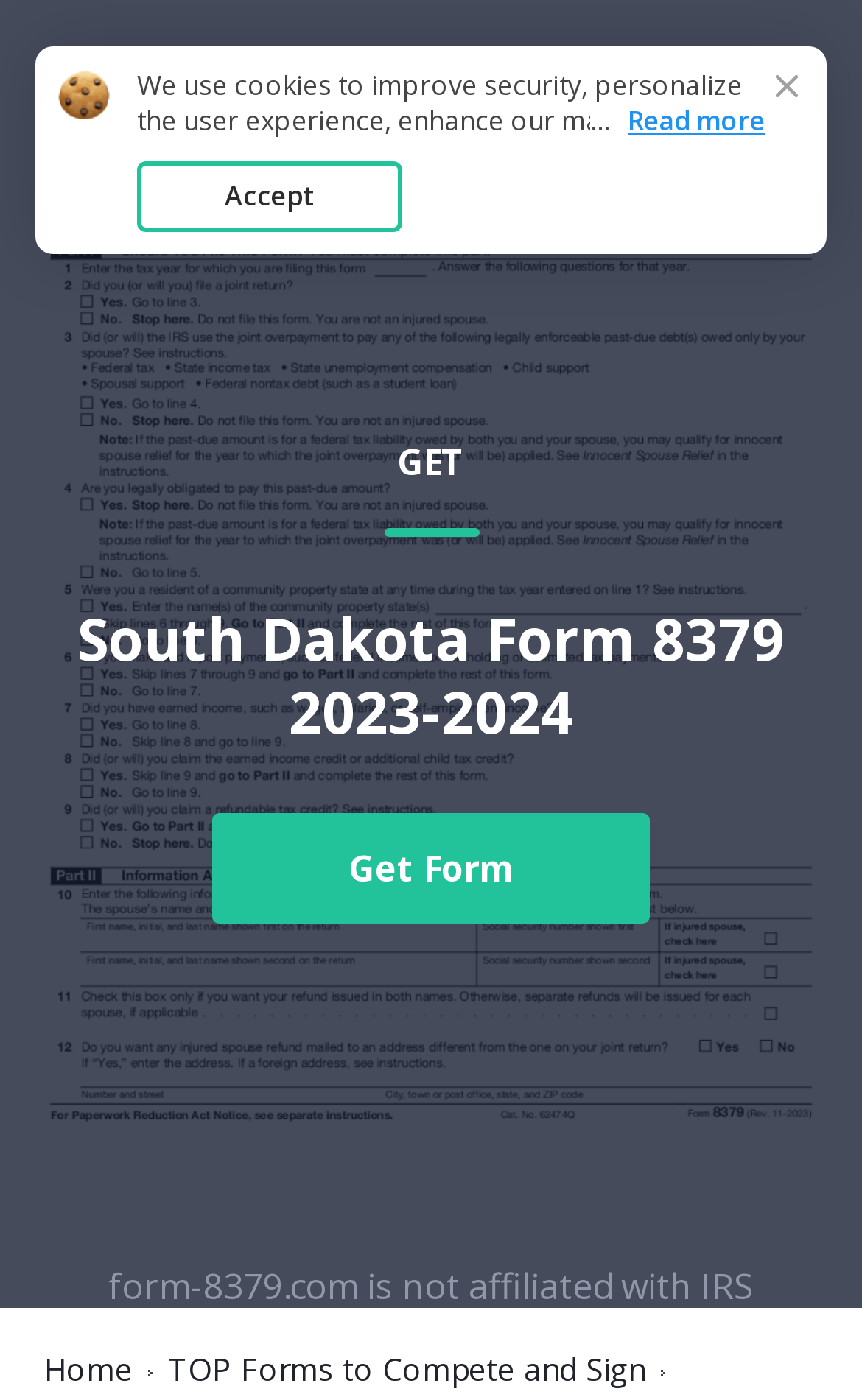Find the bounding box coordinates of the UI element according to this description: "“here“".

[0.233, 0.148, 0.326, 0.175]